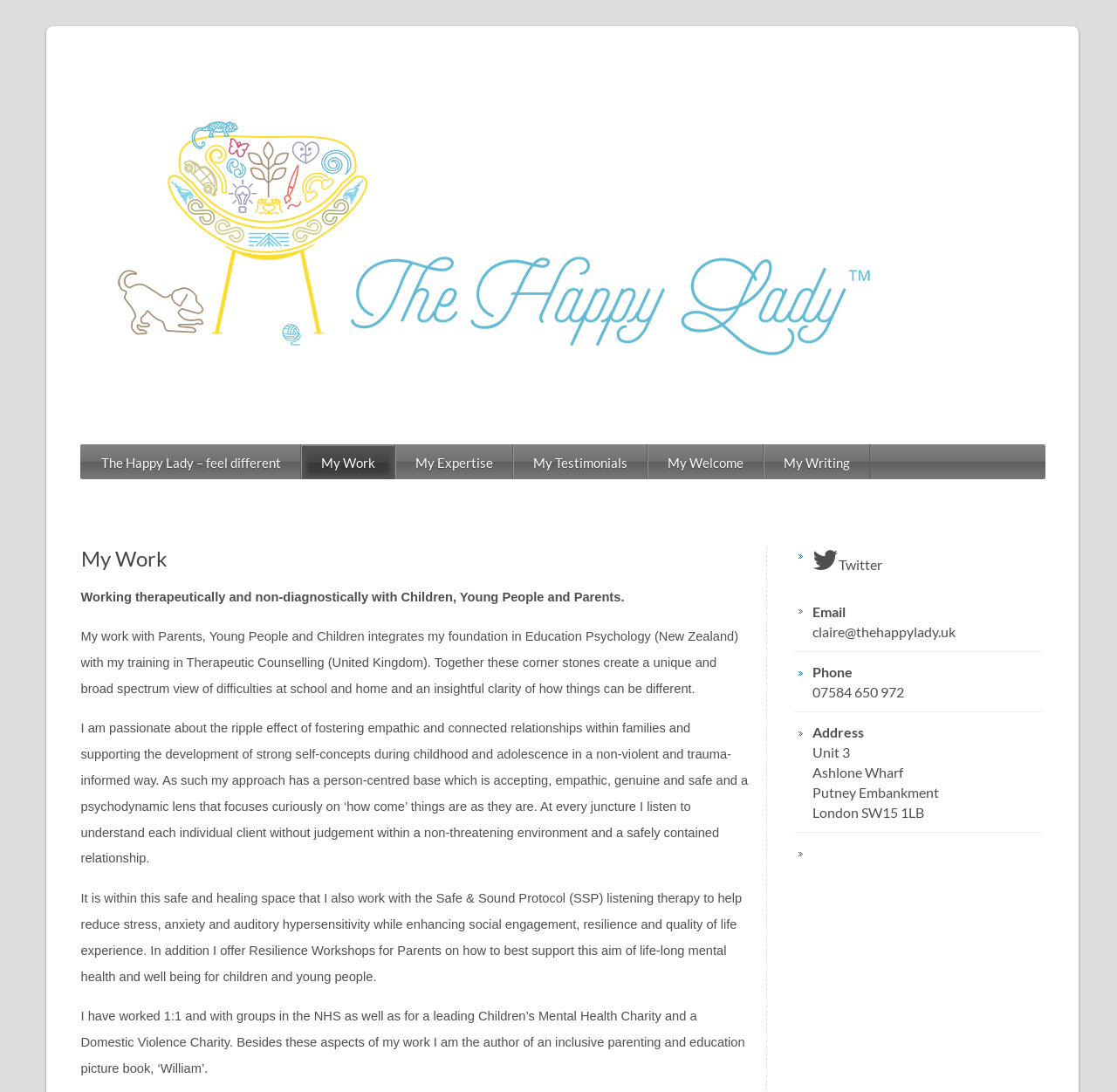What is the therapist's contact email?
Please provide a single word or phrase as your answer based on the image.

claire@thehappylady.uk